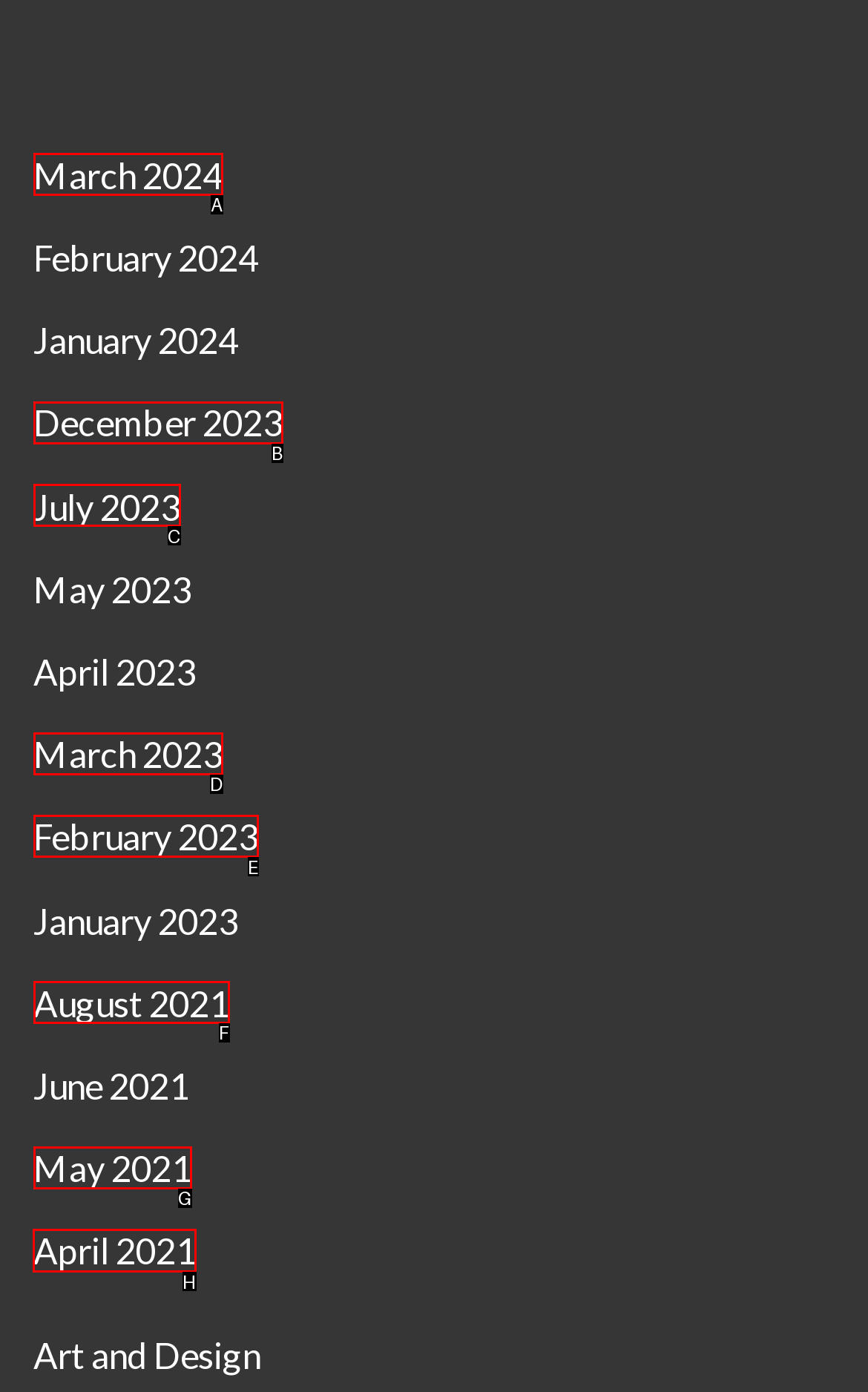Identify the correct UI element to click on to achieve the following task: Browse April 2021 Respond with the corresponding letter from the given choices.

H